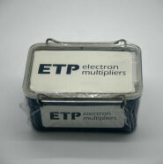What is the purpose of the electron multiplier components?
Refer to the screenshot and answer in one word or phrase.

For spectrophotometry equipment